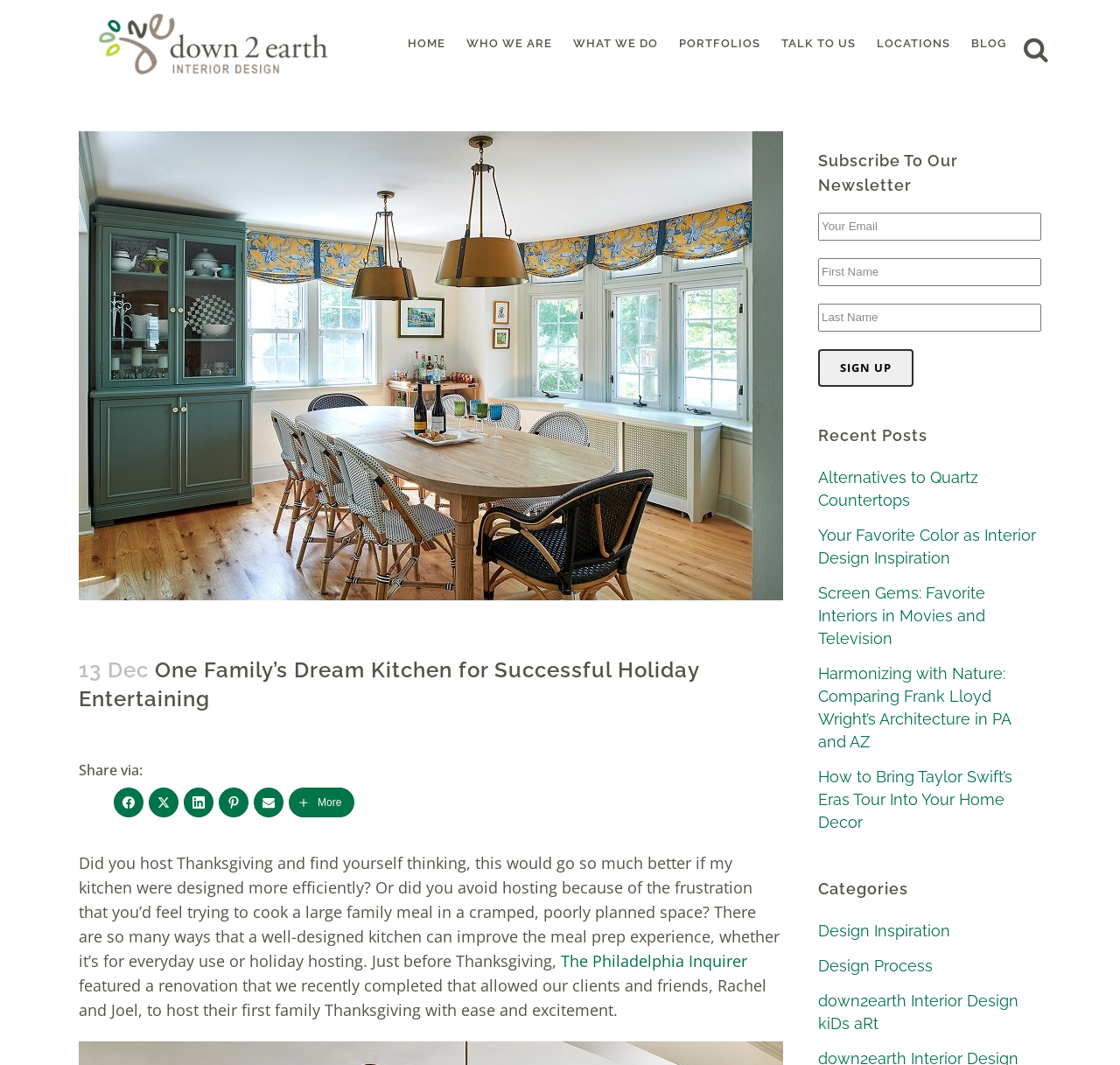Explain the webpage in detail.

This webpage is about a kitchen design company, down2earth Interior Design, and features a family's dream kitchen perfect for hosting holiday celebrations. At the top, there is a search bar and a logo, which appears five times. Below the logo, there is a navigation menu with links to different sections of the website, including HOME, WHO WE ARE, WHAT WE DO, PORTFOLIOS, TALK TO US, LOCATIONS, and BLOG.

The main content of the page is an article about a family's dream kitchen, which is accompanied by a large image of a dining area. The article's title, "One Family's Dream Kitchen for Successful Holiday Entertaining," is displayed prominently. The article discusses how a well-designed kitchen can improve the meal prep experience, especially during holidays. It also mentions a renovation project featured in The Philadelphia Inquirer, which allowed the clients to host their first family Thanksgiving with ease.

To the right of the article, there is a section with social media links, allowing users to share the content on various platforms. Below the article, there is a section to subscribe to the company's newsletter, where users can enter their email address, first name, and last name.

Further down, there is a section titled "Recent Posts," which lists several links to other articles on the website, including "Alternatives to Quartz Countertops" and "How to Bring Taylor Swift's Eras Tour Into Your Home Decor." Finally, there is a section titled "Categories," which lists links to different categories of articles, such as "Design Inspiration" and "Design Process."